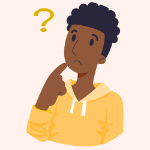What is above the character's head?
Using the image, elaborate on the answer with as much detail as possible.

Above the character's head, there is a question mark symbol, which reinforces the idea that the character is pondering a question or seeking understanding, aligning with the theme of inquiry and reflection.